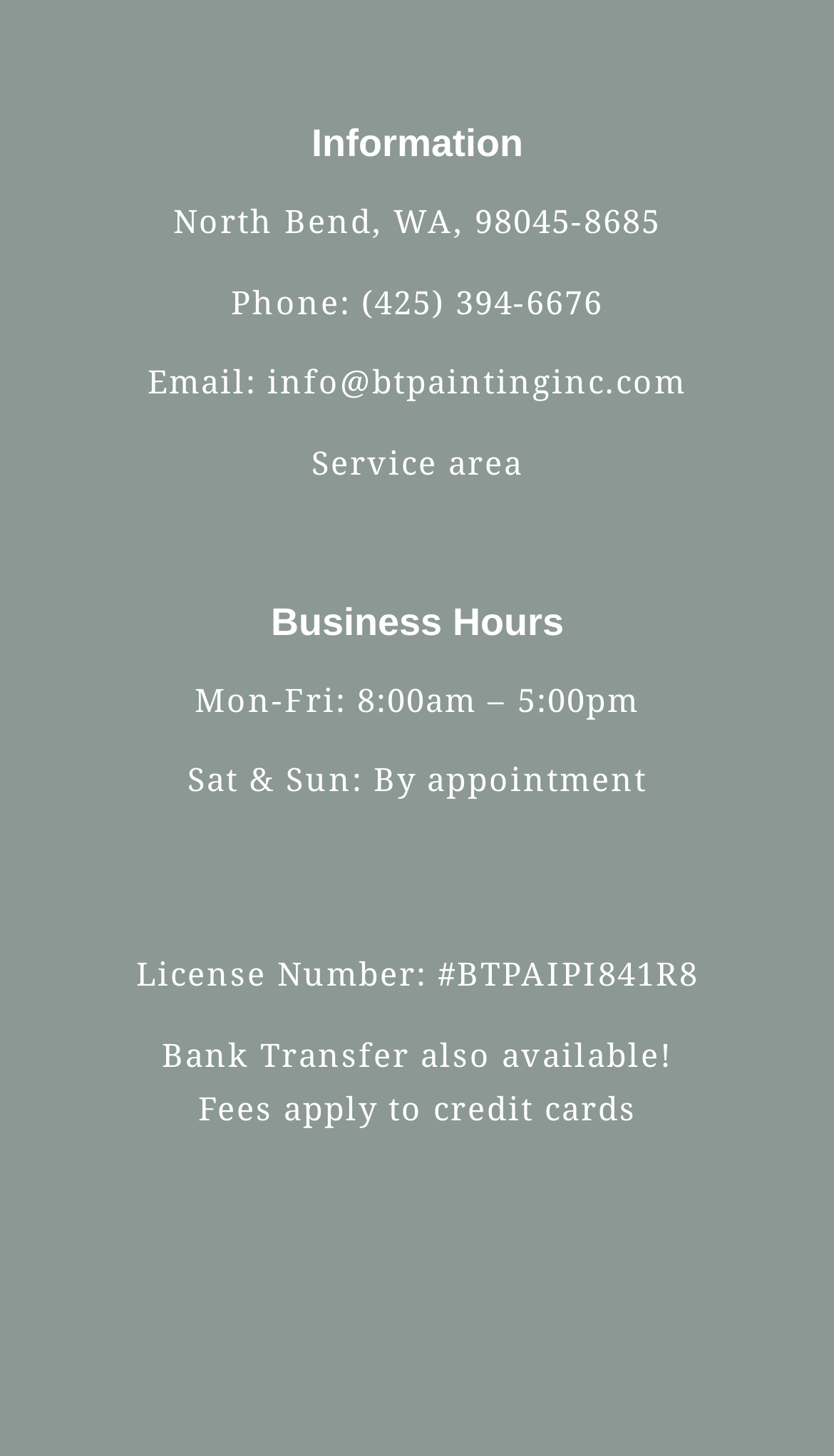Answer the following query with a single word or phrase:
What is the email address of the business?

info@btpaintinginc.com